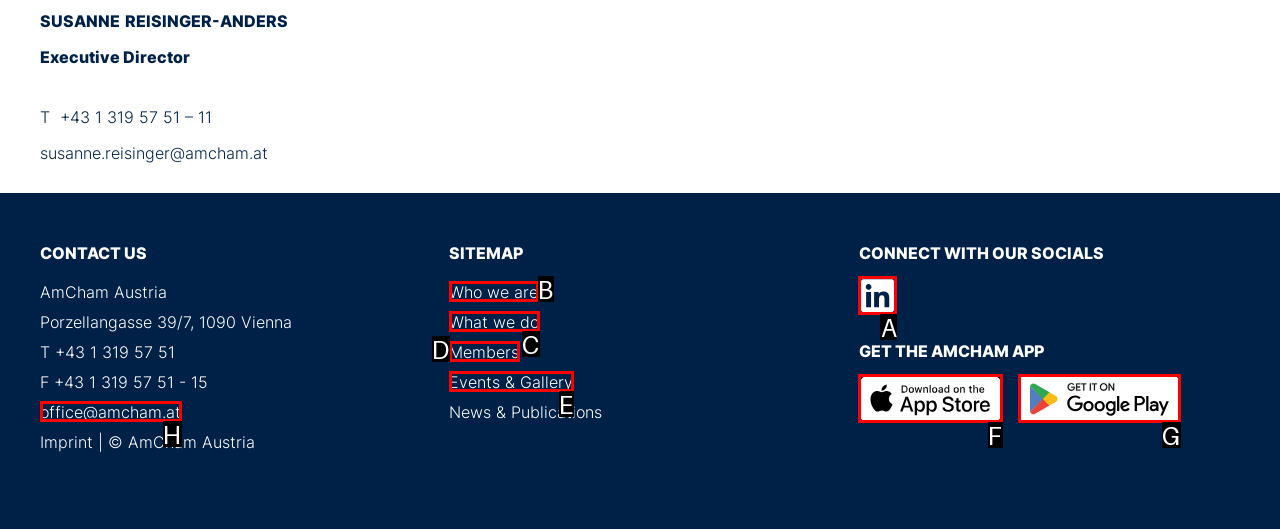Using the provided description: Members, select the most fitting option and return its letter directly from the choices.

D